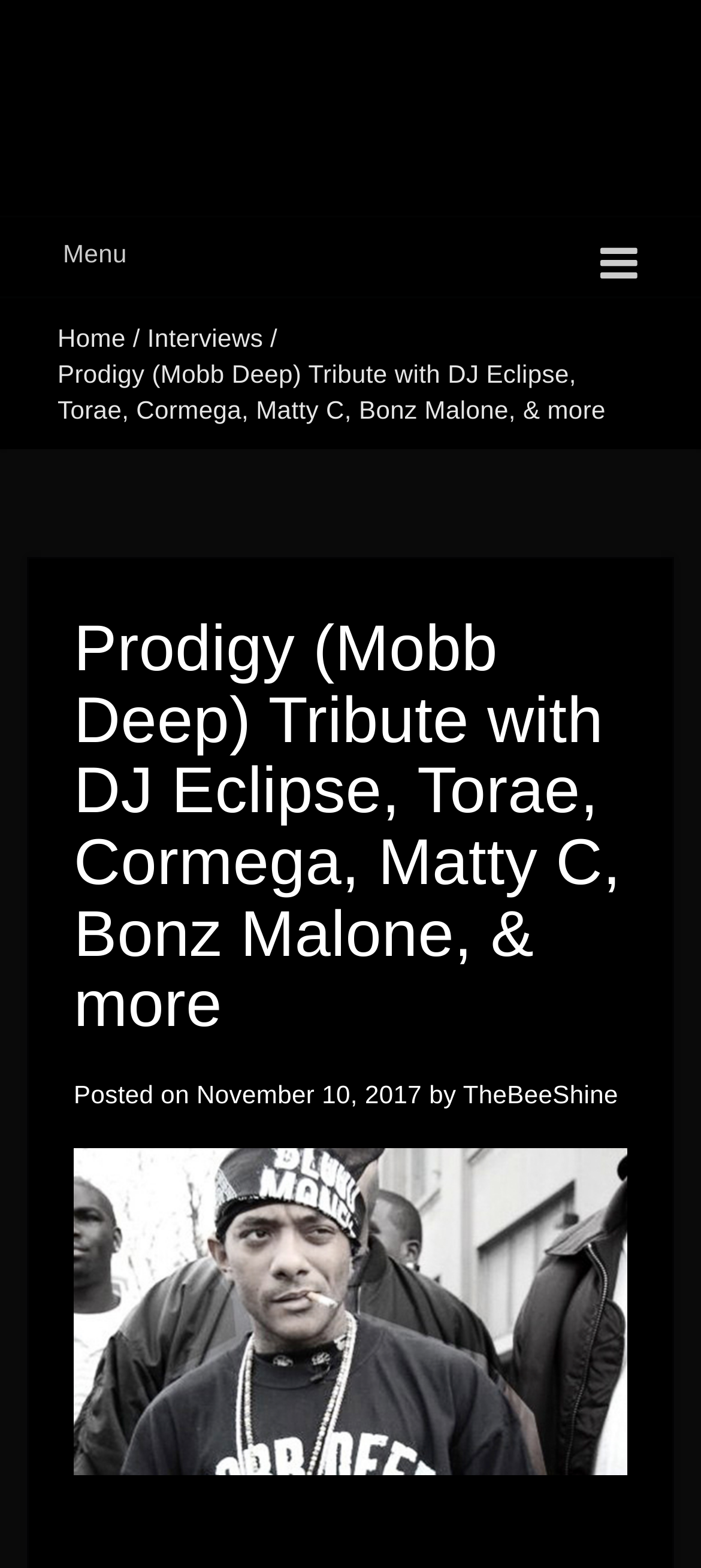Find the bounding box coordinates for the HTML element described in this sentence: "PLAYLISTS". Provide the coordinates as four float numbers between 0 and 1, in the format [left, top, right, bottom].

[0.038, 0.316, 0.856, 0.382]